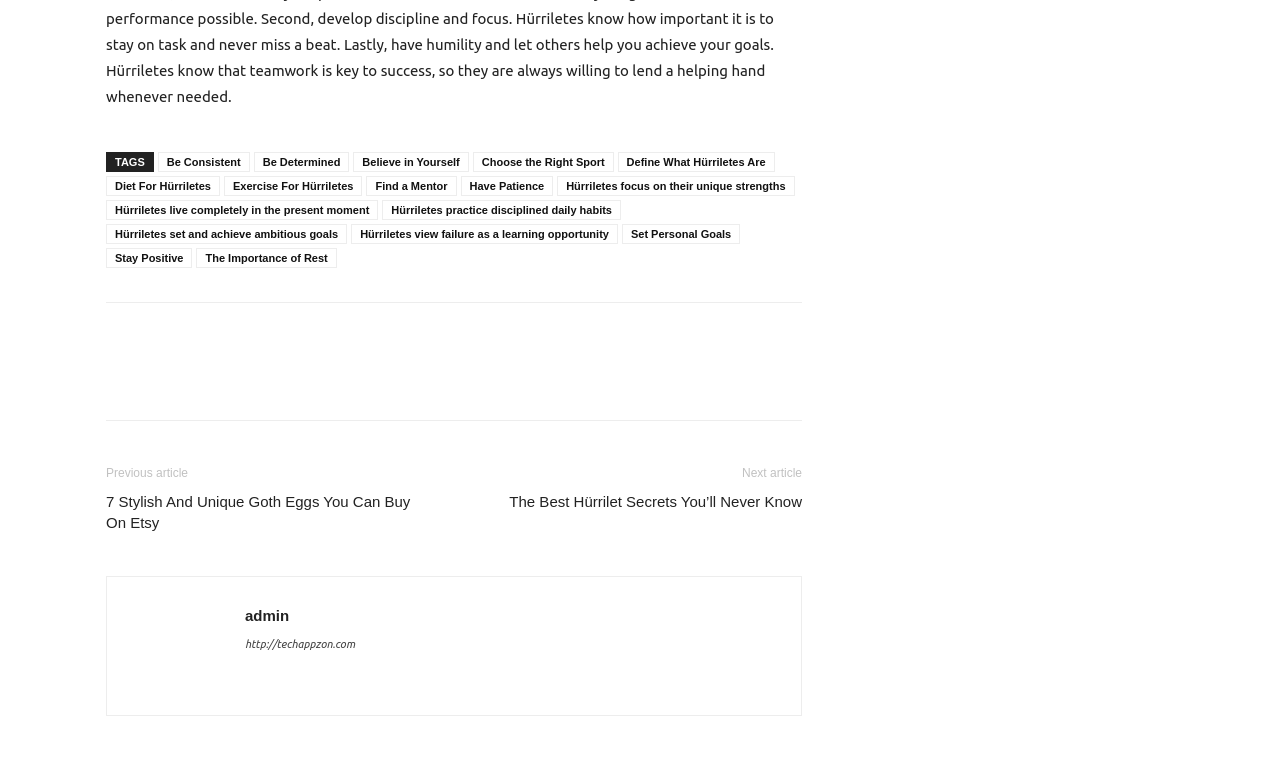From the element description The Importance of Rest, predict the bounding box coordinates of the UI element. The coordinates must be specified in the format (top-left x, top-left y, bottom-right x, bottom-right y) and should be within the 0 to 1 range.

[0.154, 0.323, 0.263, 0.349]